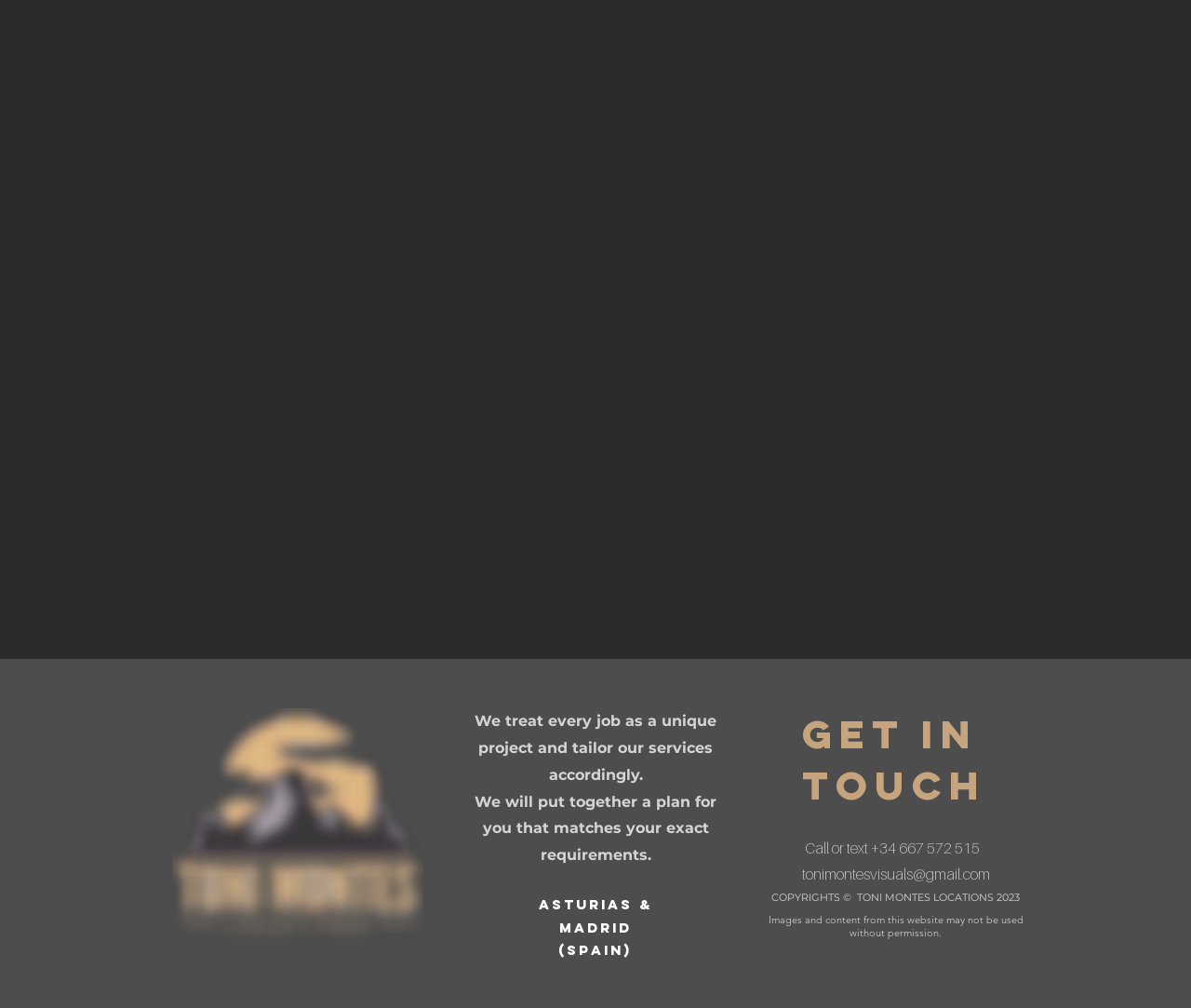Provide the bounding box coordinates, formatted as (top-left x, top-left y, bottom-right x, bottom-right y), with all values being floating point numbers between 0 and 1. Identify the bounding box of the UI element that matches the description: tonimontesvisuals@gmail.com

[0.673, 0.859, 0.831, 0.877]